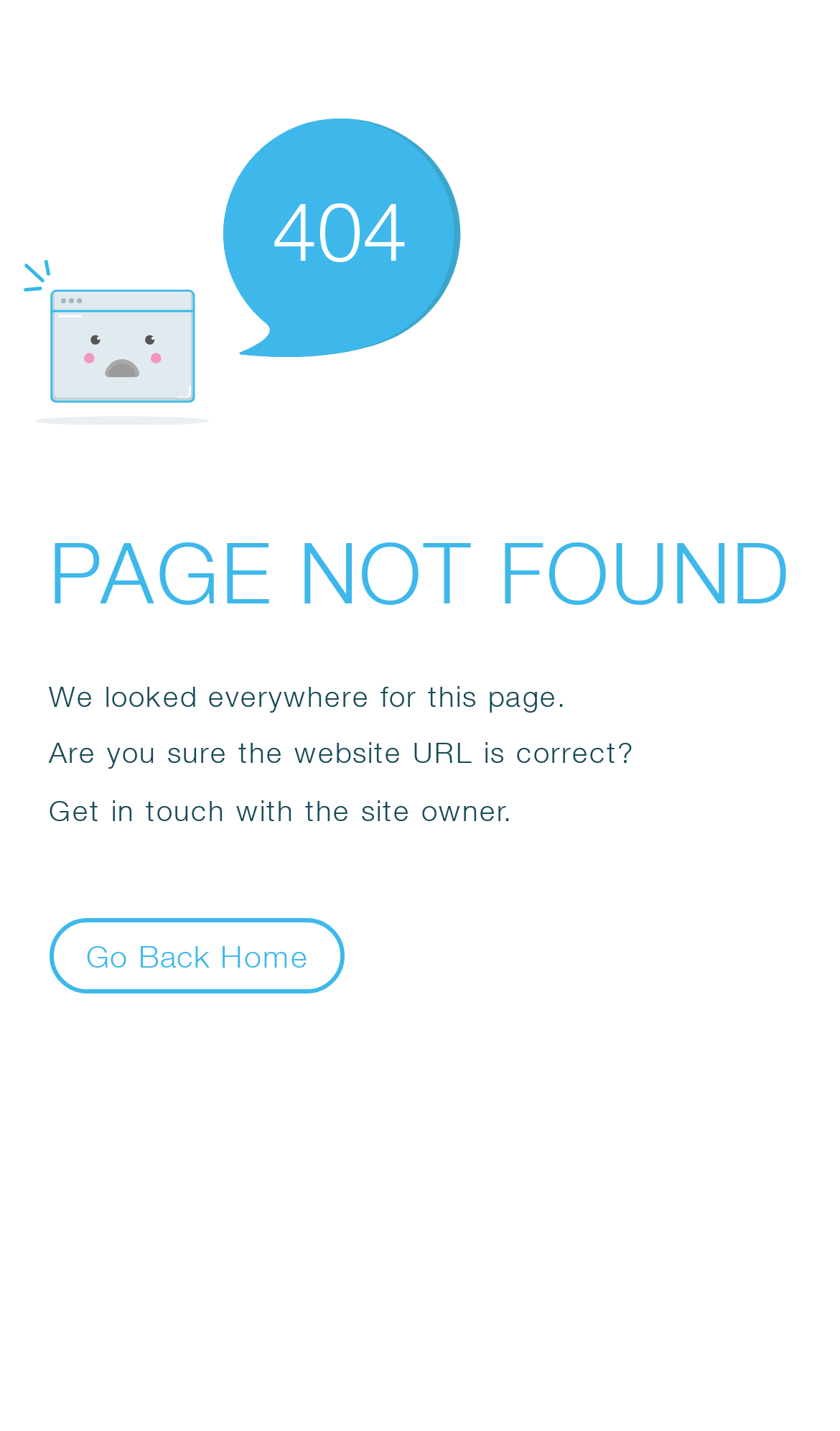Extract the bounding box coordinates for the UI element described by the text: "Go Back Home". The coordinates should be in the form of [left, top, right, bottom] with values between 0 and 1.

[0.058, 0.642, 0.411, 0.695]